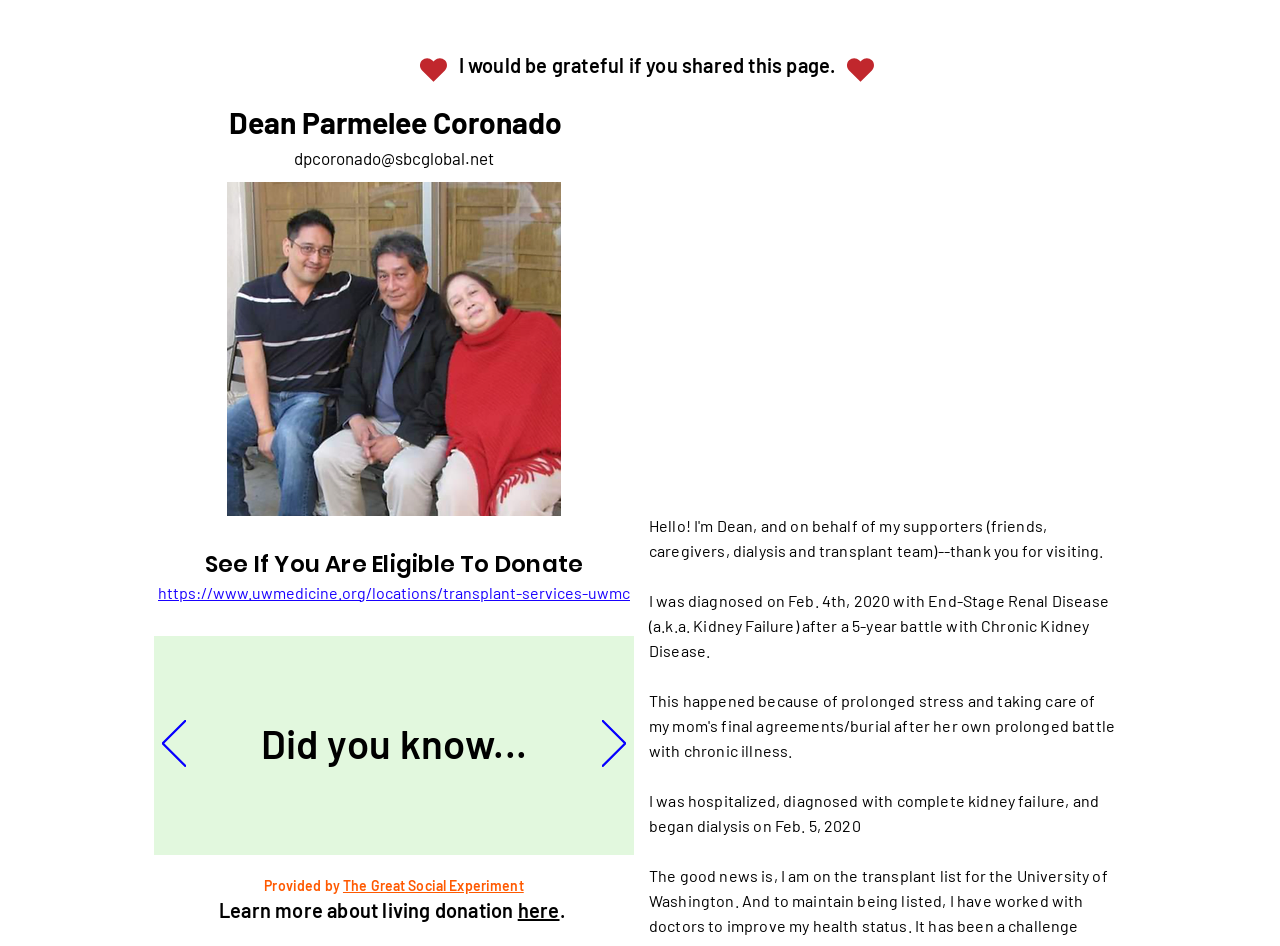Provide a short, one-word or phrase answer to the question below:
What is the email address of Dean?

dpcoronado@sbcglobal.net